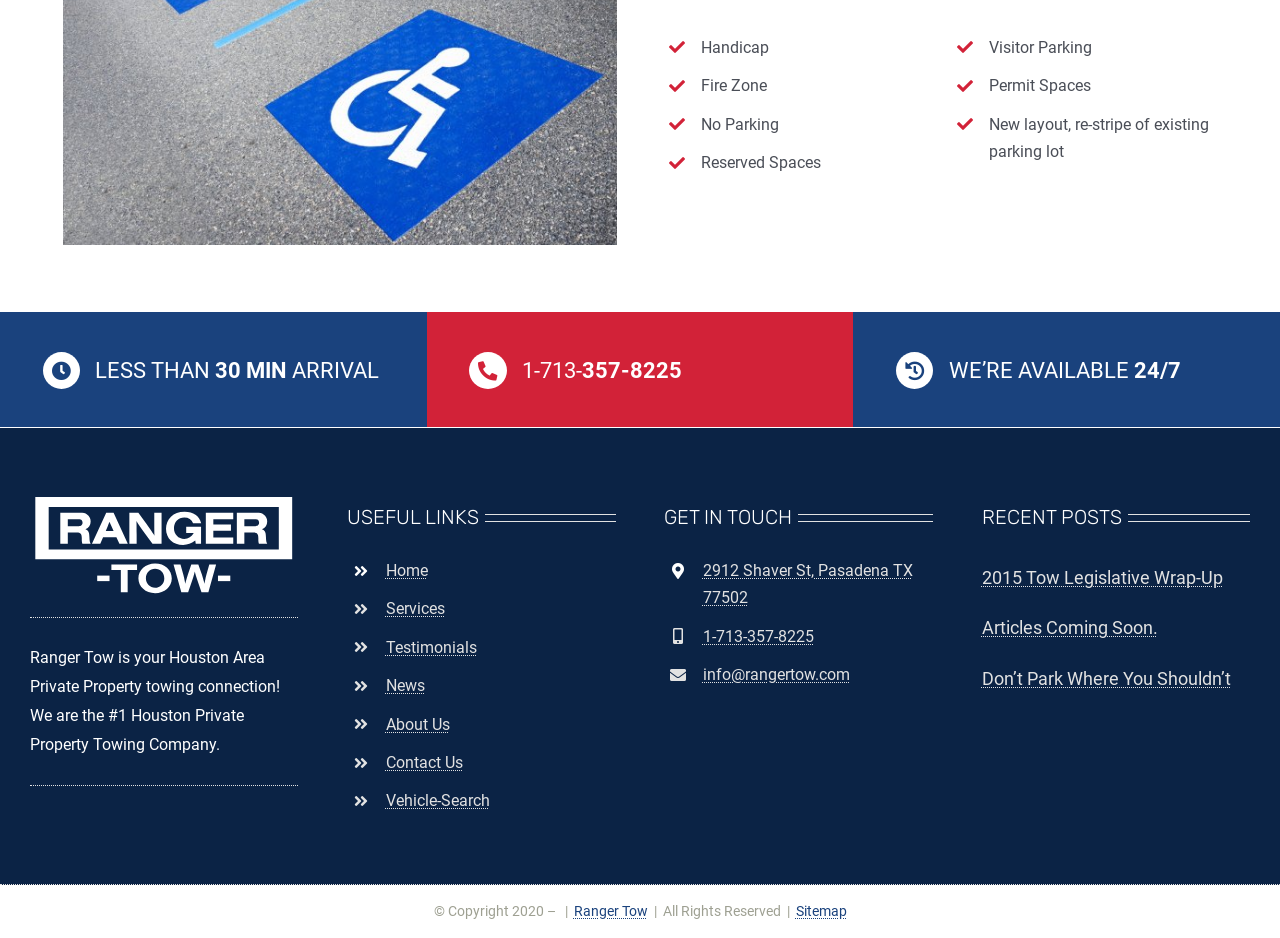Answer the question in a single word or phrase:
What is the phone number?

1-713-357-8225